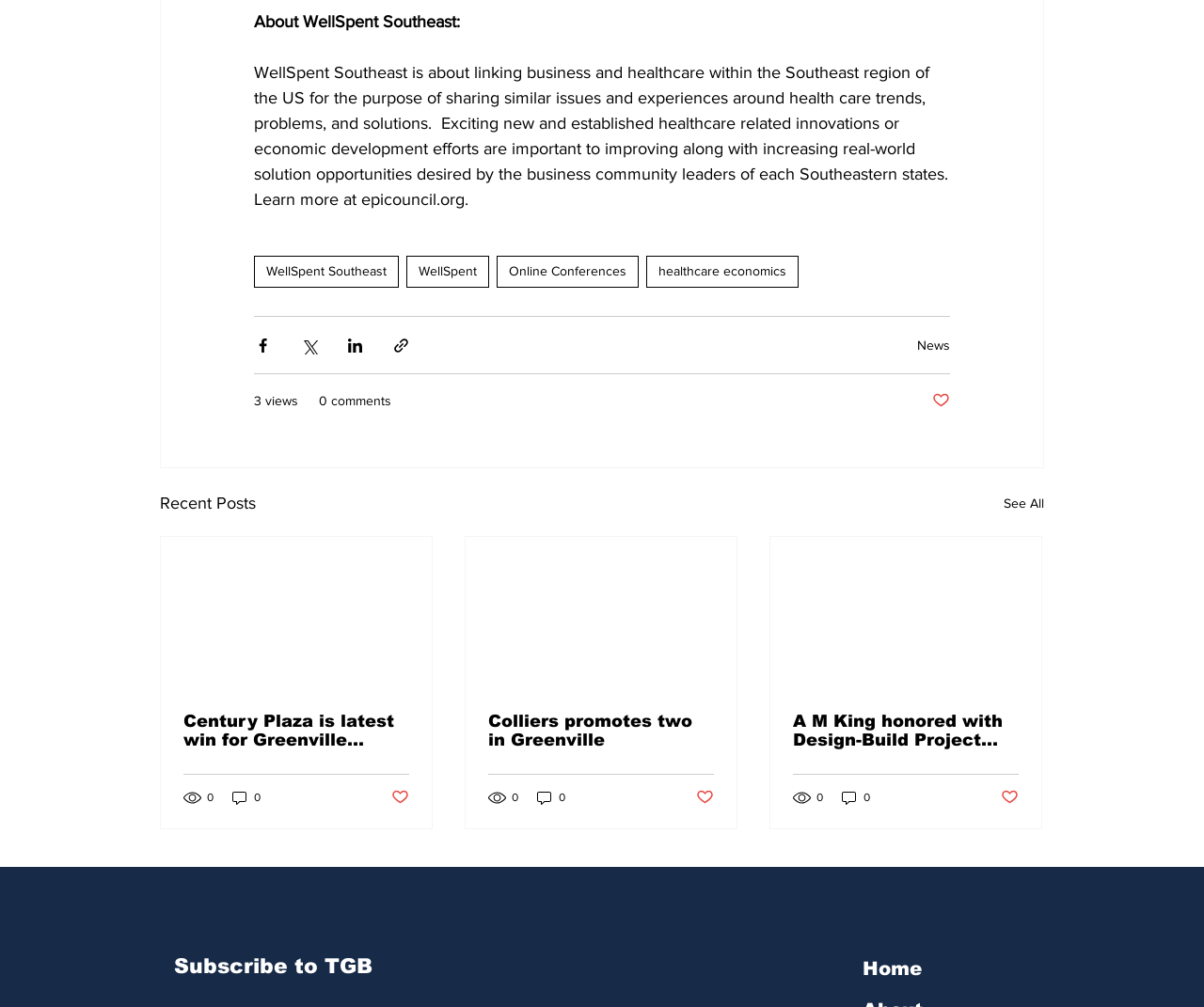What is the category of the webpage's content?
Examine the image and provide an in-depth answer to the question.

The static text 'WellSpent Southeast is about linking business and healthcare...' and the links 'healthcare economics' and 'Online Conferences' suggest that the webpage's content is related to healthcare and business.